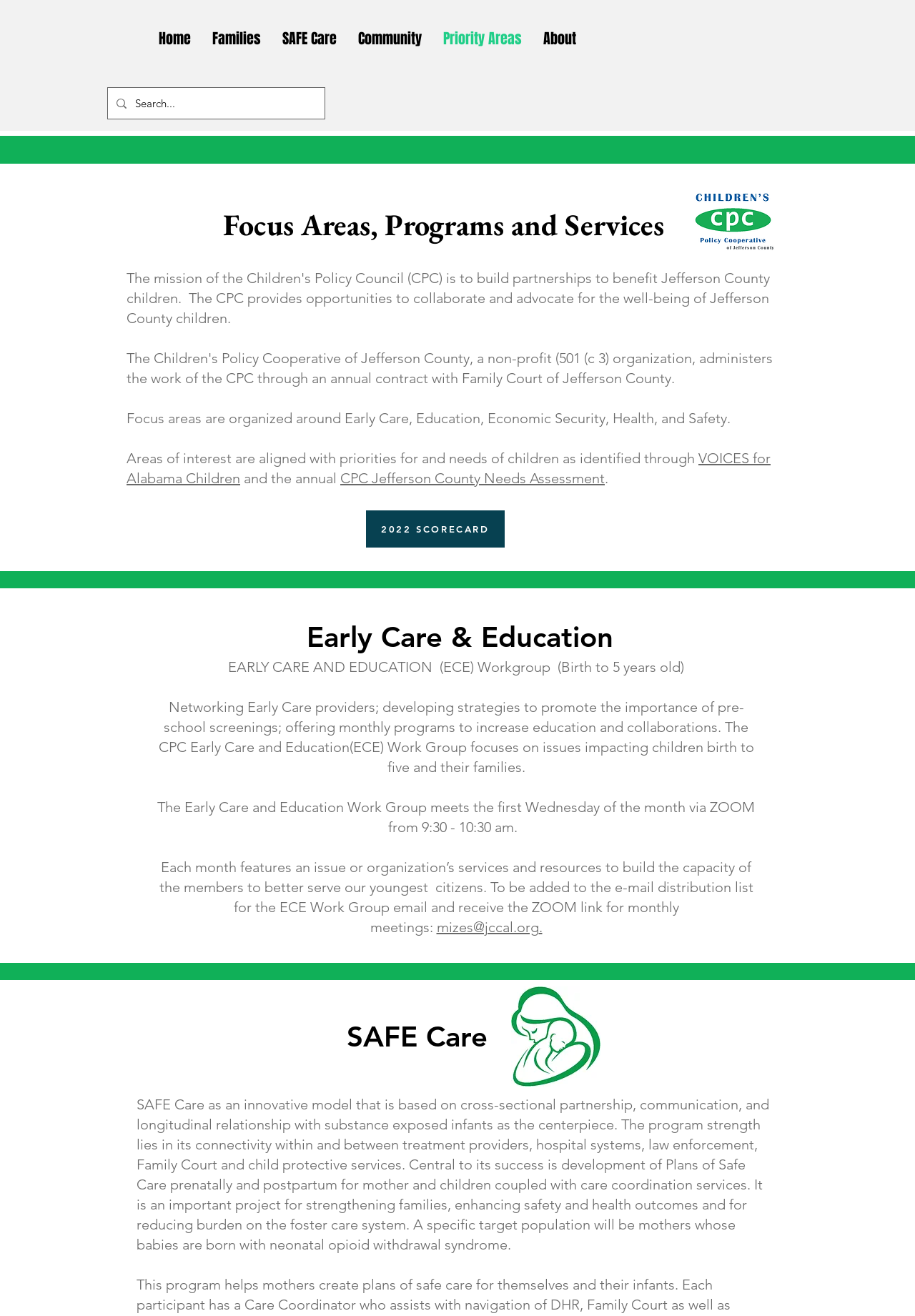Determine the bounding box coordinates of the region to click in order to accomplish the following instruction: "Click the Home link". Provide the coordinates as four float numbers between 0 and 1, specifically [left, top, right, bottom].

[0.162, 0.02, 0.22, 0.039]